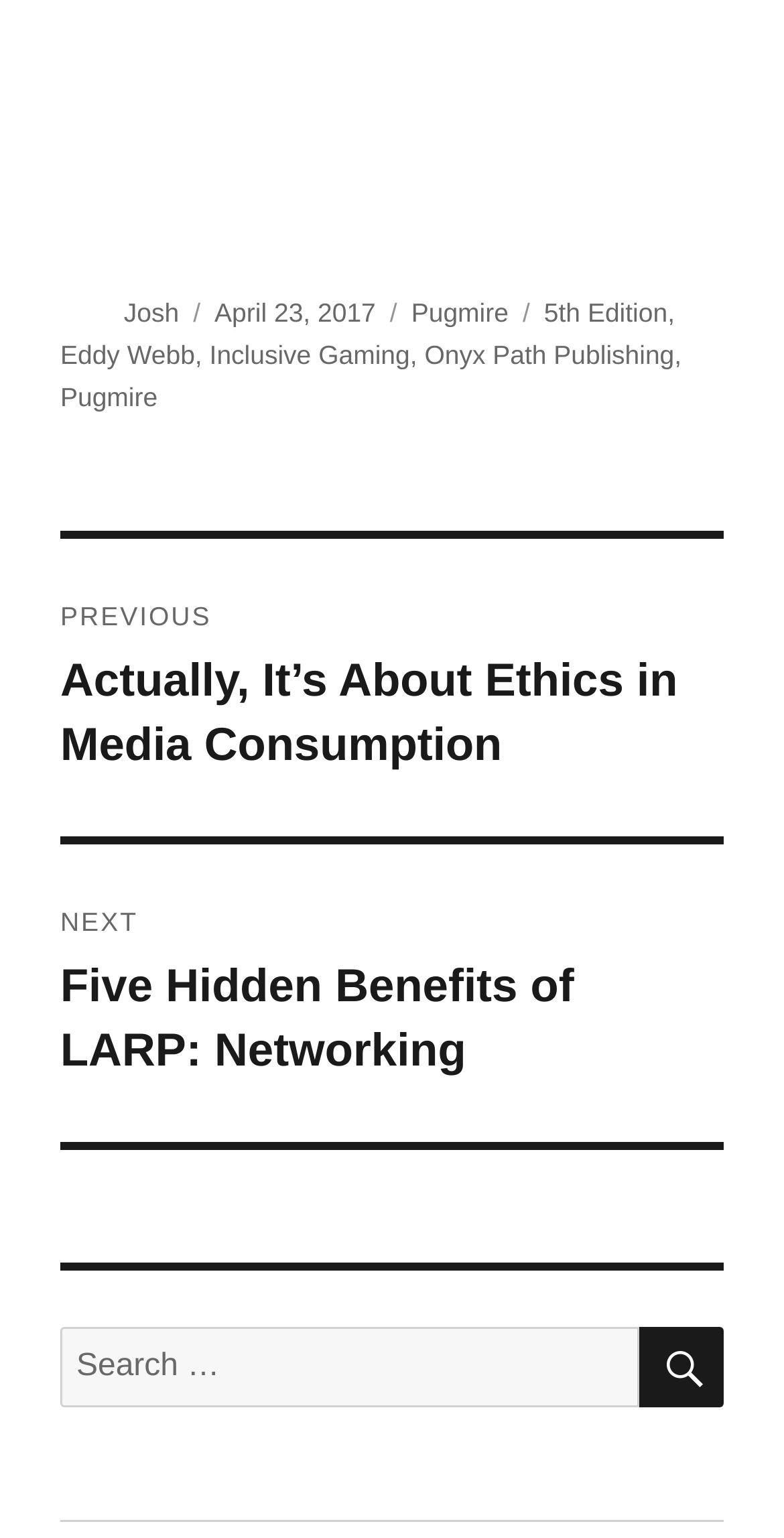Please identify the bounding box coordinates of the region to click in order to complete the given instruction: "check Facebook". The coordinates should be four float numbers between 0 and 1, i.e., [left, top, right, bottom].

None